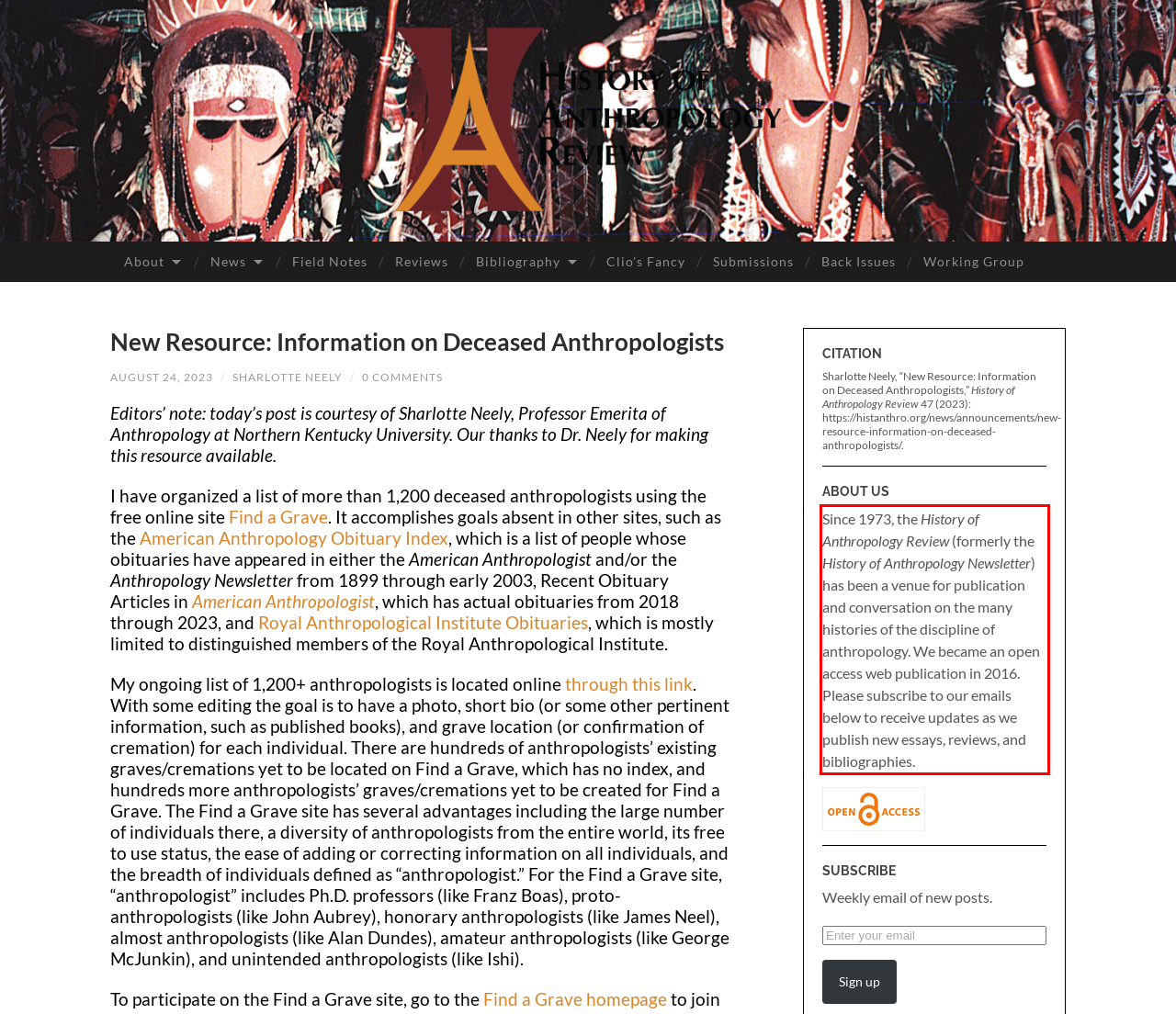Extract and provide the text found inside the red rectangle in the screenshot of the webpage.

Since 1973, the History of Anthropology Review (formerly the History of Anthropology Newsletter) has been a venue for publication and conversation on the many histories of the discipline of anthropology. We became an open access web publication in 2016. Please subscribe to our emails below to receive updates as we publish new essays, reviews, and bibliographies.